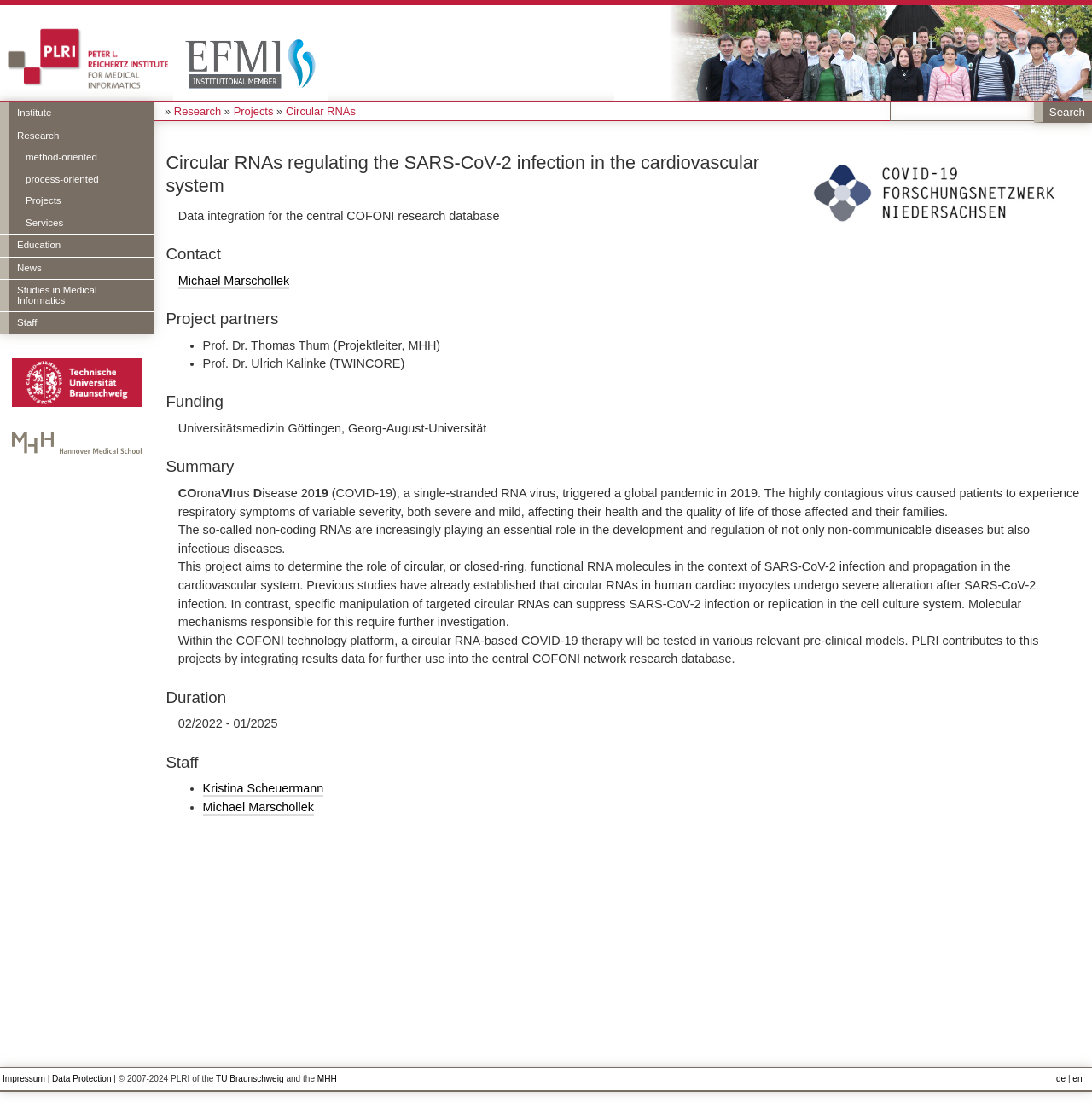Find the bounding box of the web element that fits this description: "Circular RNAs ...".

[0.262, 0.095, 0.326, 0.107]